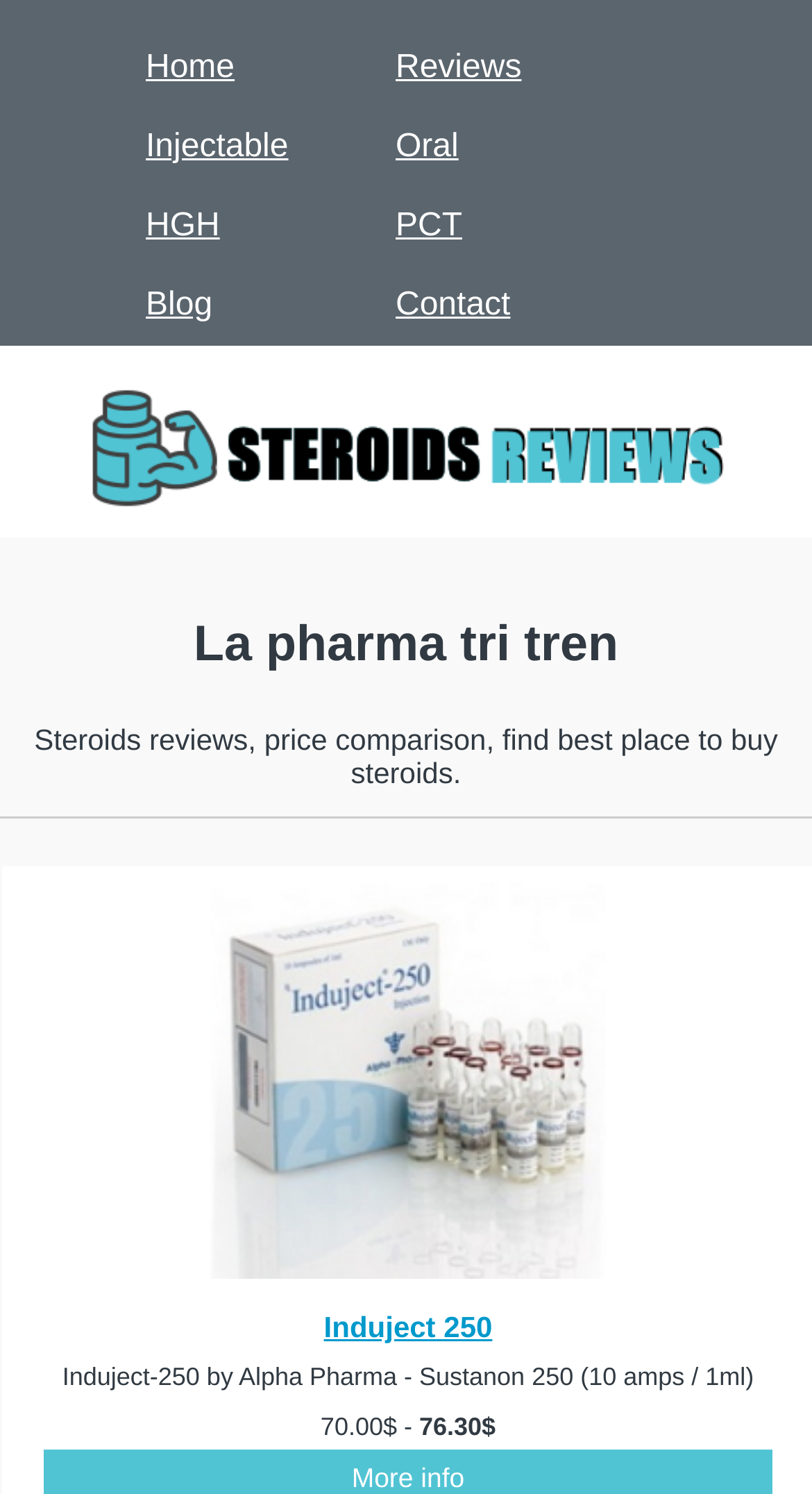Mark the bounding box of the element that matches the following description: "title="Logo"".

[0.1, 0.323, 0.9, 0.346]